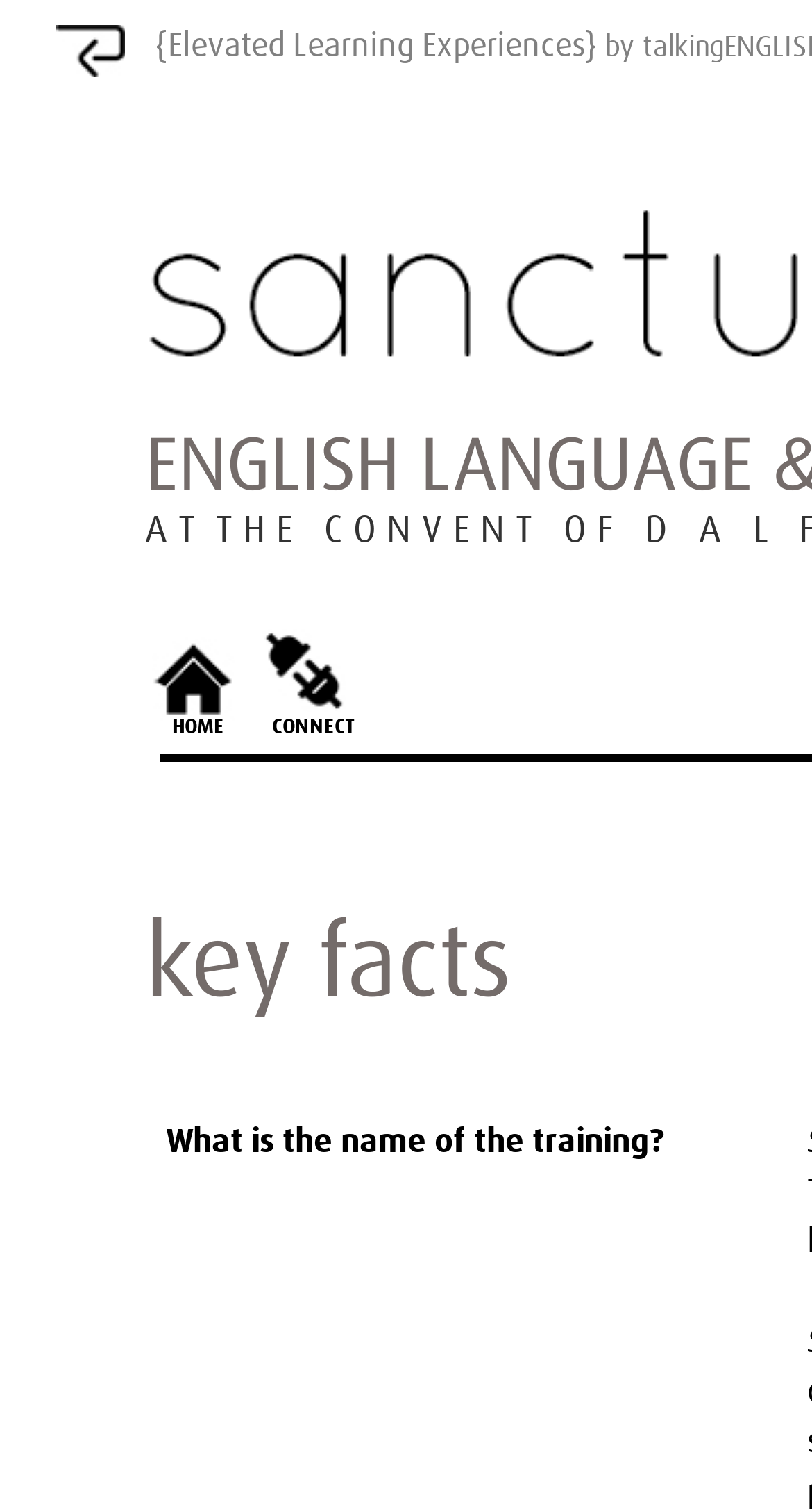Examine the image and give a thorough answer to the following question:
What is the purpose of the 'back home' link?

I inferred the purpose of the 'back home' link by looking at its text and the image associated with it. The image is likely a home icon, which suggests that the link is used to navigate back to the home page.